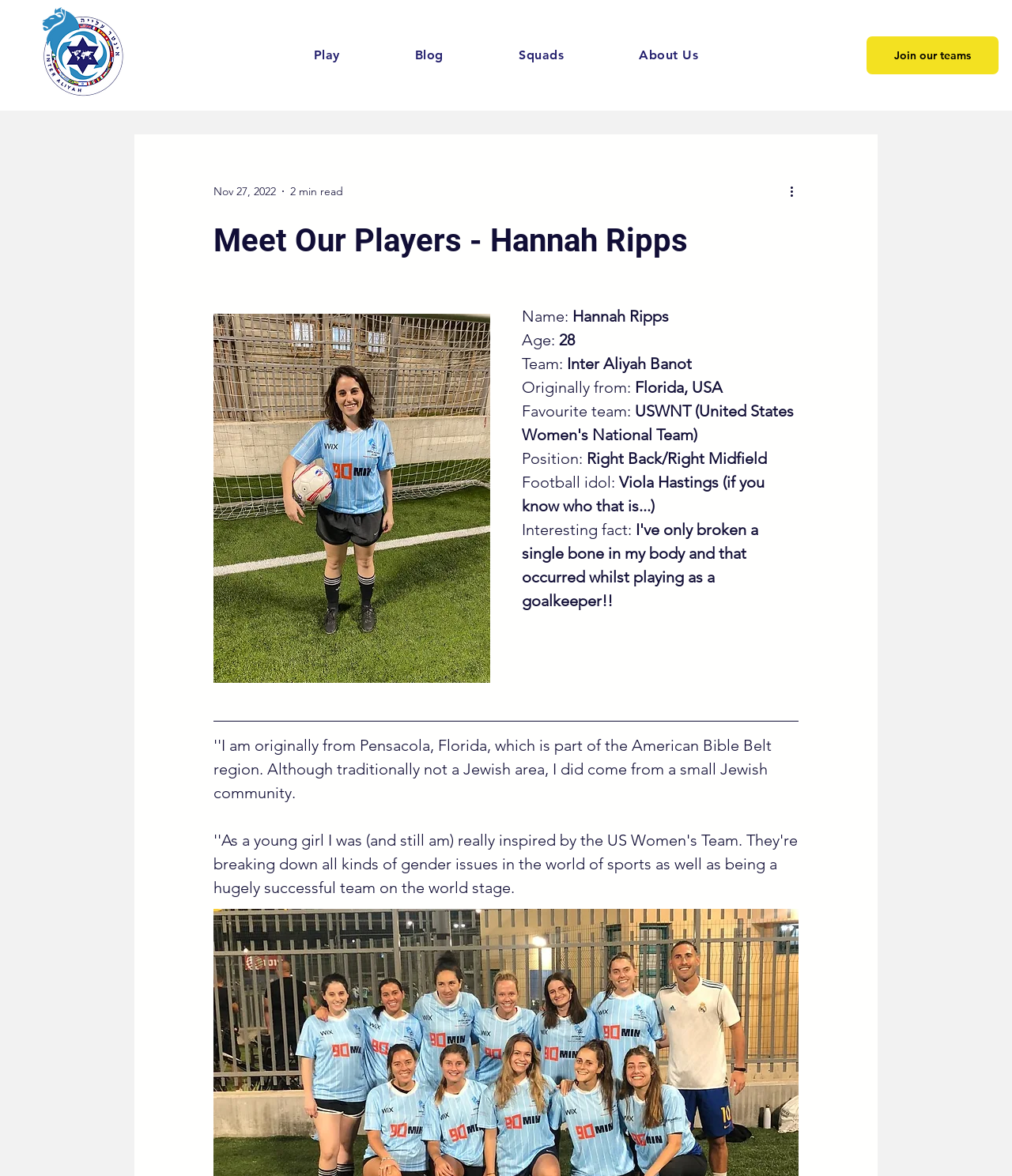What is Hannah Ripps' favourite team?
Please provide a single word or phrase in response based on the screenshot.

USWNT